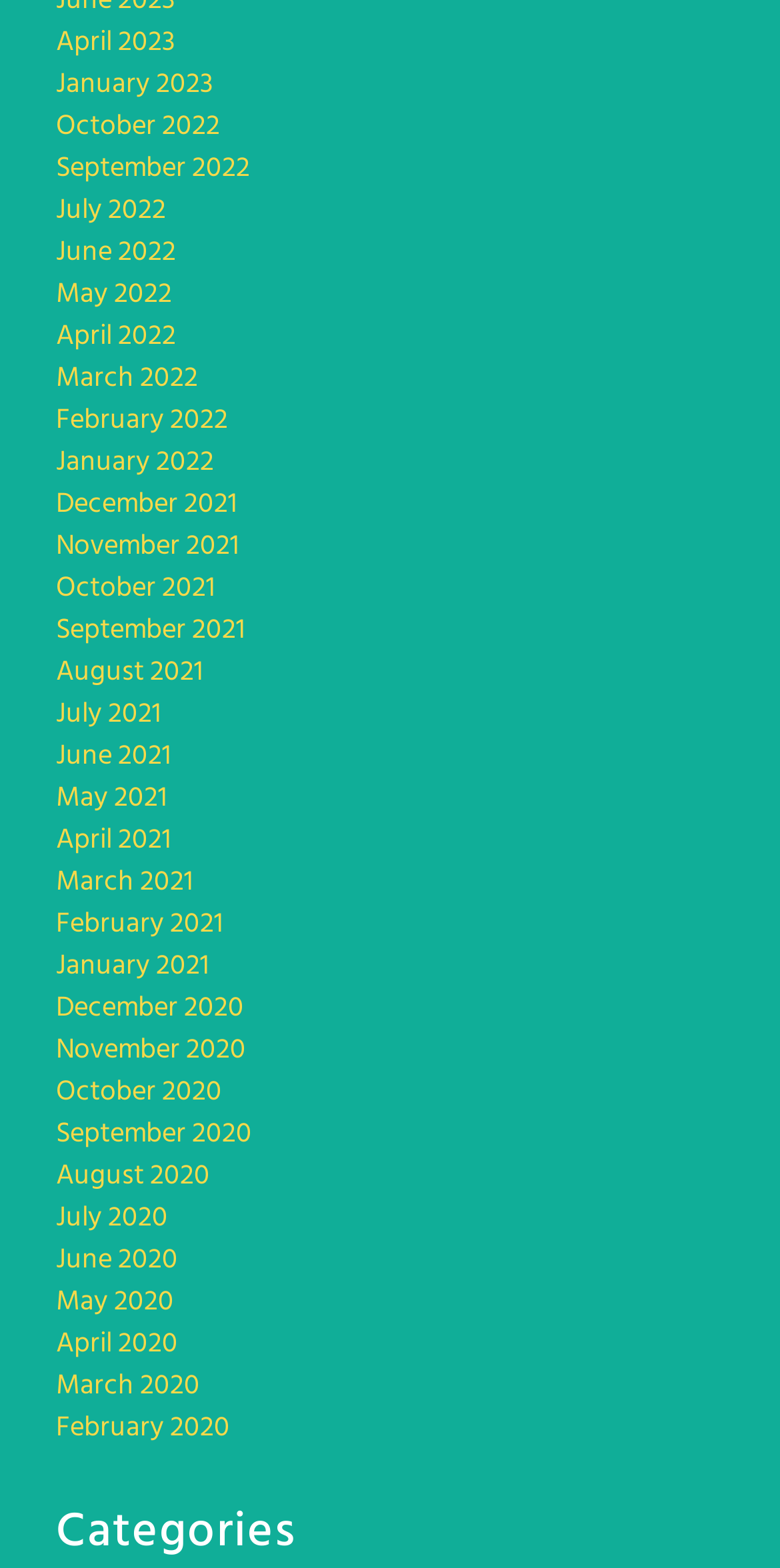What is the vertical position of the 'January 2023' link?
Look at the image and provide a short answer using one word or a phrase.

Above the 'April 2023' link